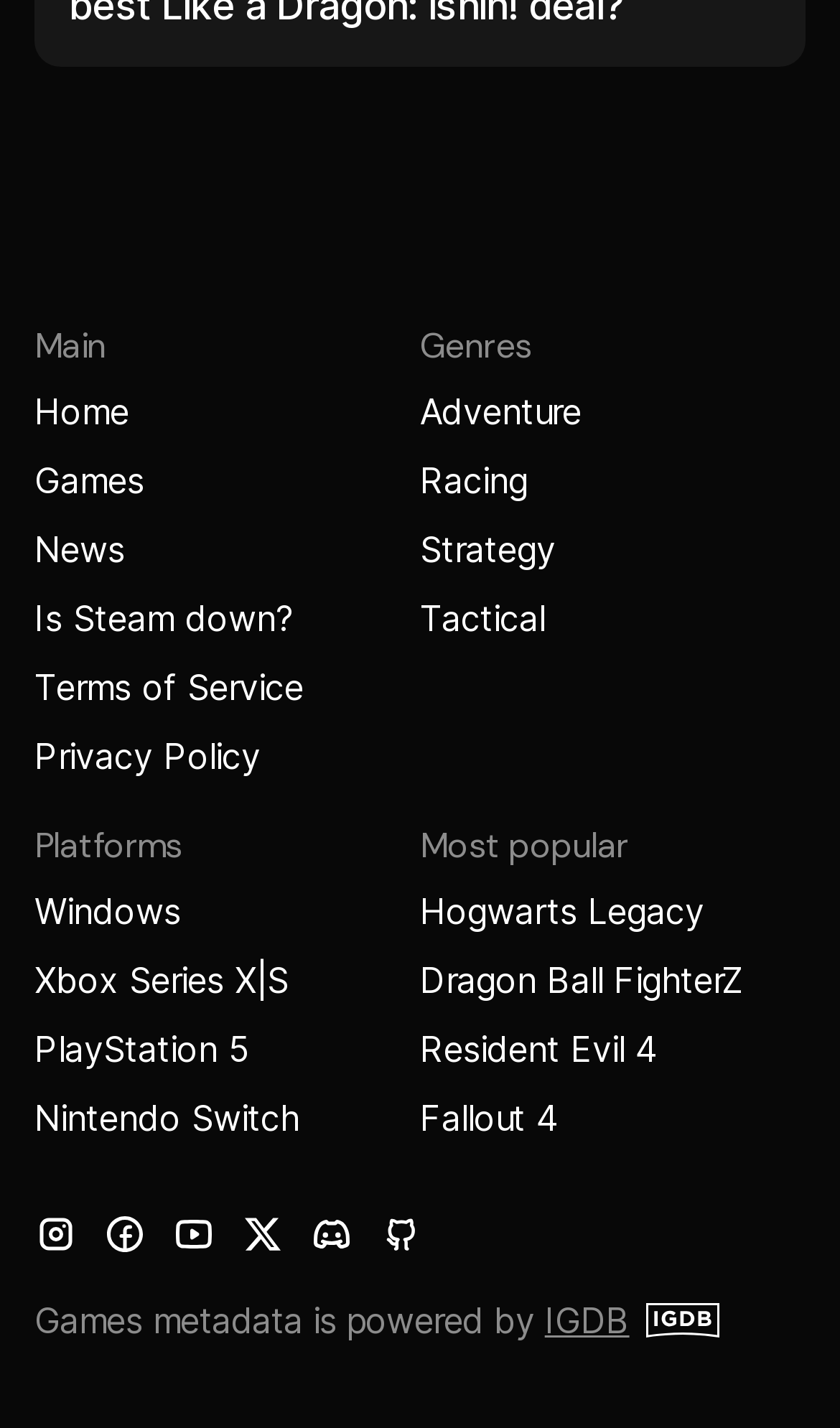Locate the bounding box coordinates of the area to click to fulfill this instruction: "Click on the Home link". The bounding box should be presented as four float numbers between 0 and 1, in the order [left, top, right, bottom].

[0.041, 0.271, 0.362, 0.307]